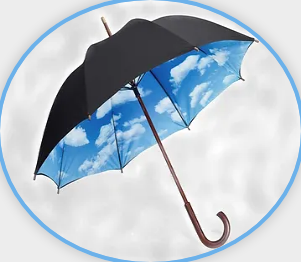What is depicted on the interior of the umbrella?
Utilize the information in the image to give a detailed answer to the question.

According to the caption, the interior of the umbrella displays a vibrant blue sky adorned with fluffy white clouds, offering a feeling of brightness and cheerfulness.